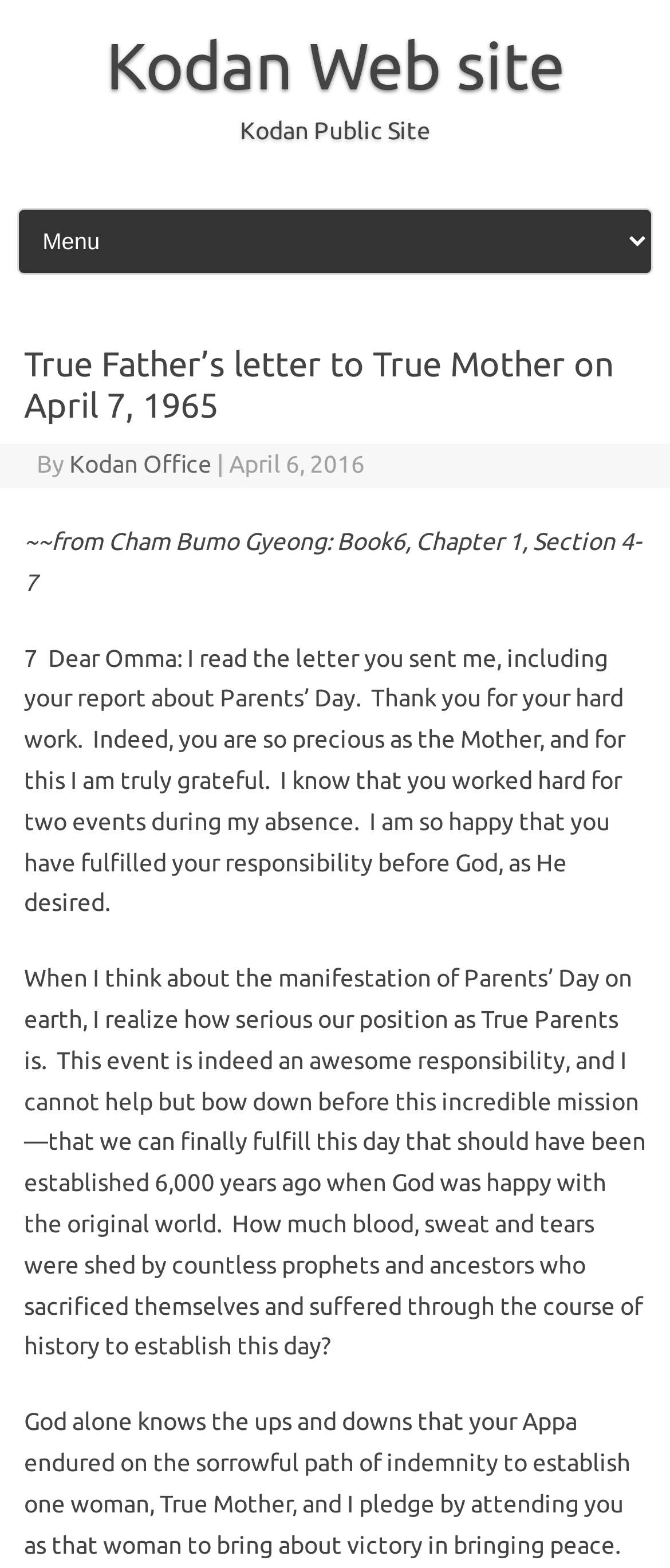Elaborate on the information and visuals displayed on the webpage.

The webpage is about True Father's letter to True Mother on April 7, 1965. At the top, there is a link to the "Kodan Web site" positioned near the center of the page. Below it, there is a static text "Kodan Public Site" slightly to the right of the center.

On the left side of the page, there is a combobox with a header that contains a heading with the title of the letter. Below the heading, there are several lines of text, including the author "By Kodan Office" and the date "April 6, 2016". 

The main content of the webpage is a letter from True Father to True Mother, which is divided into two paragraphs. The first paragraph starts with "7 Dear Omma: I read the letter you sent me, including your report about Parents’ Day." and expresses gratitude for True Mother's hard work. The second paragraph begins with "When I think about the manifestation of Parents’ Day on earth, I realize how serious our position as True Parents is." and reflects on the significance of Parents' Day and the responsibility that comes with it.

There are no images on the page. The overall structure of the webpage is simple, with a clear hierarchy of headings and paragraphs.